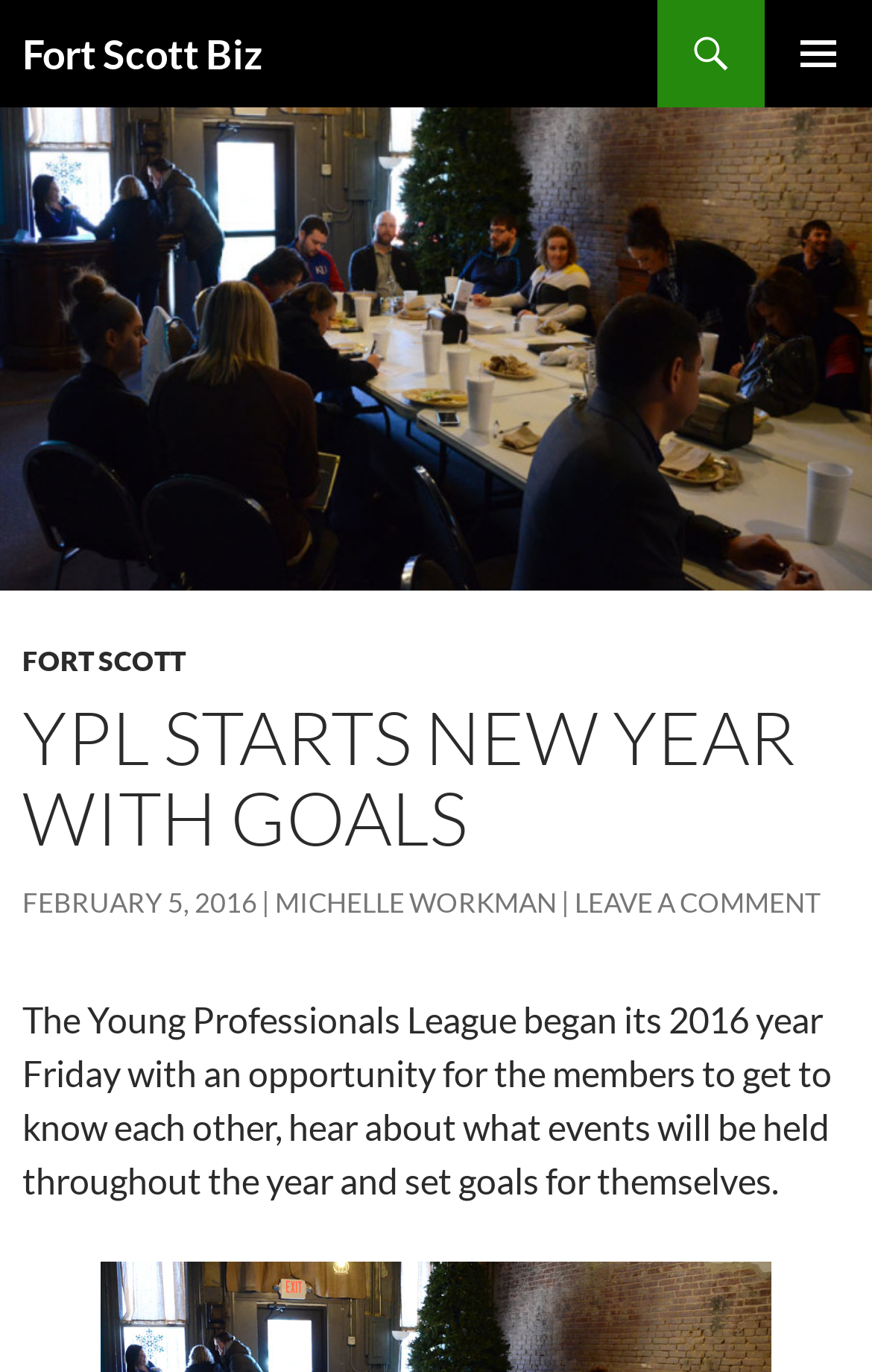Summarize the webpage with a detailed and informative caption.

The webpage is about an article titled "YPL starts new year with goals" on the Fort Scott Biz website. At the top left of the page, there is a heading that reads "Fort Scott Biz" which is also a link. To the right of this heading, there is a button labeled "PRIMARY MENU". Below the heading, there is a link that says "SKIP TO CONTENT".

The main content of the page is divided into two sections. The first section is a header area that spans the entire width of the page. Within this section, there are several links and a heading. The heading reads "YPL STARTS NEW YEAR WITH GOALS" and is positioned near the top of the section. Below the heading, there are links to "FORT SCOTT", "FEBRUARY 5, 2016", "MICHELLE WORKMAN", and "LEAVE A COMMENT". The "FEBRUARY 5, 2016" link also contains a time element.

The second section is a block of text that summarizes the article. It is positioned below the header area and spans most of the width of the page. The text describes the Young Professionals League's 2016 year, including an event where members got to know each other, heard about upcoming events, and set personal goals.